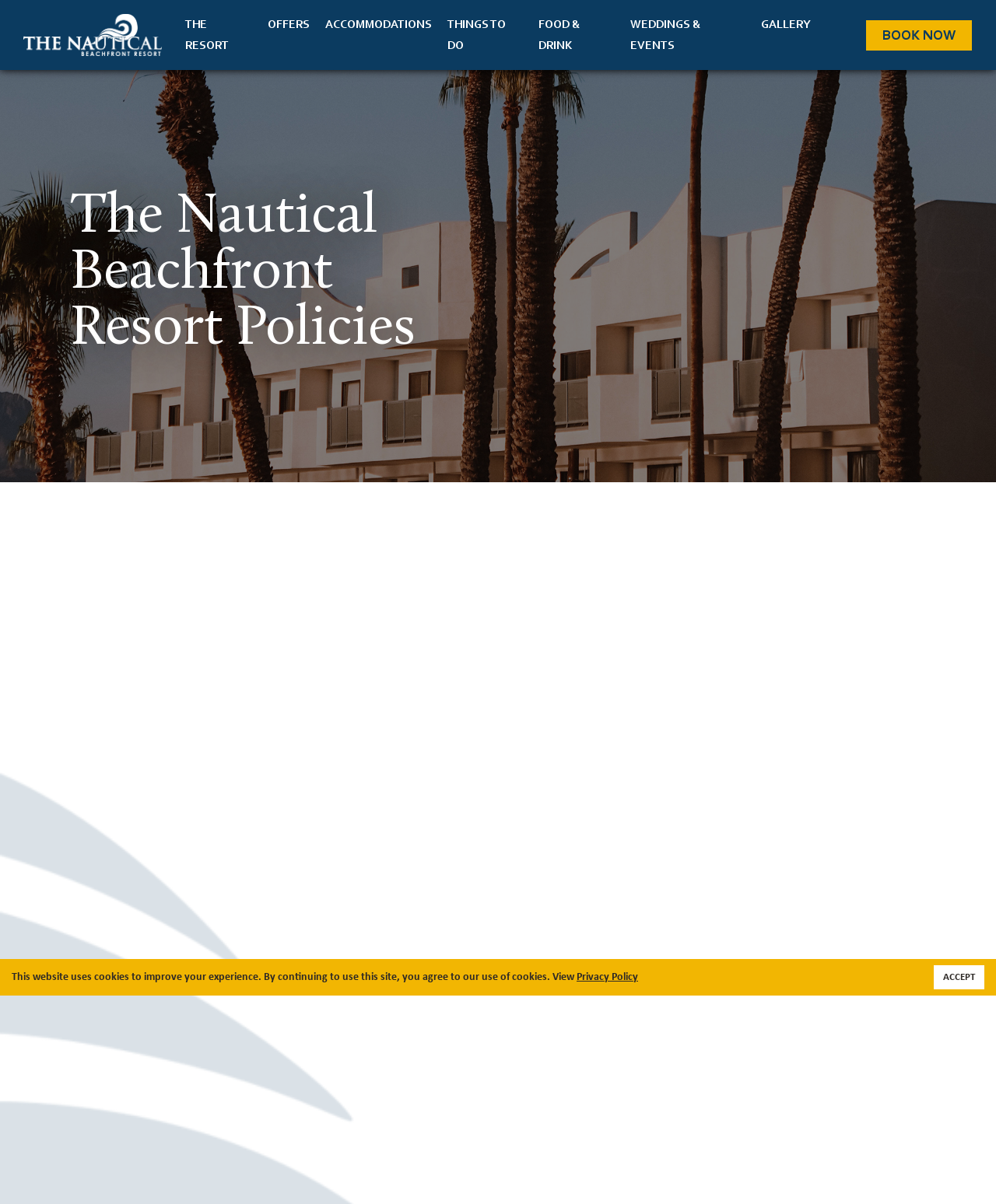Could you determine the bounding box coordinates of the clickable element to complete the instruction: "Book now"? Provide the coordinates as four float numbers between 0 and 1, i.e., [left, top, right, bottom].

[0.87, 0.016, 0.976, 0.042]